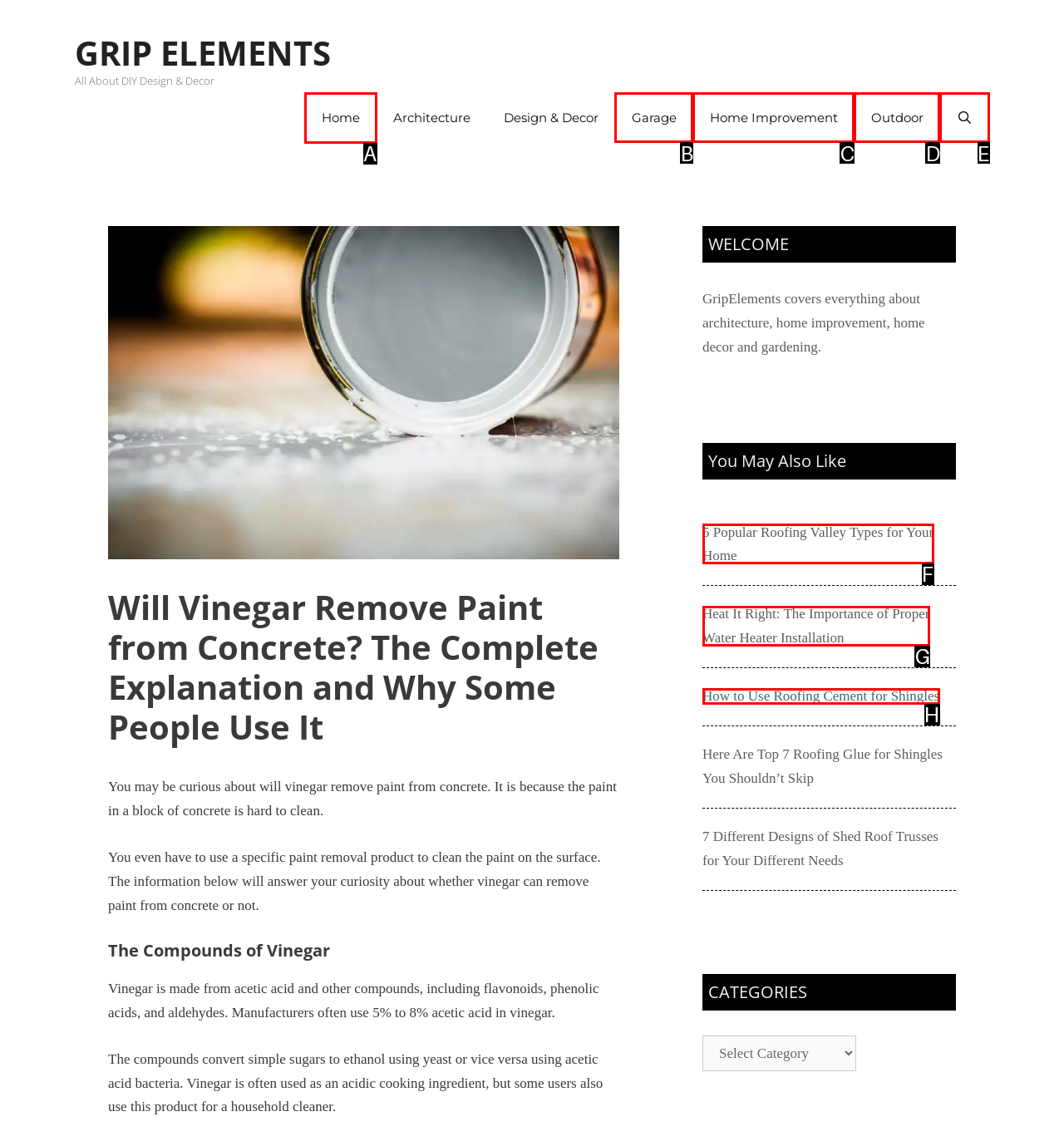Determine which HTML element to click on in order to complete the action: Click the 'Home' link.
Reply with the letter of the selected option.

A